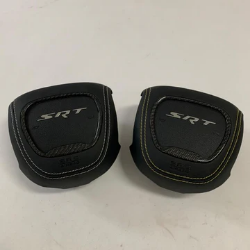What is the purpose of the textured surface and stitching? Analyze the screenshot and reply with just one word or a short phrase.

Aesthetic appeal